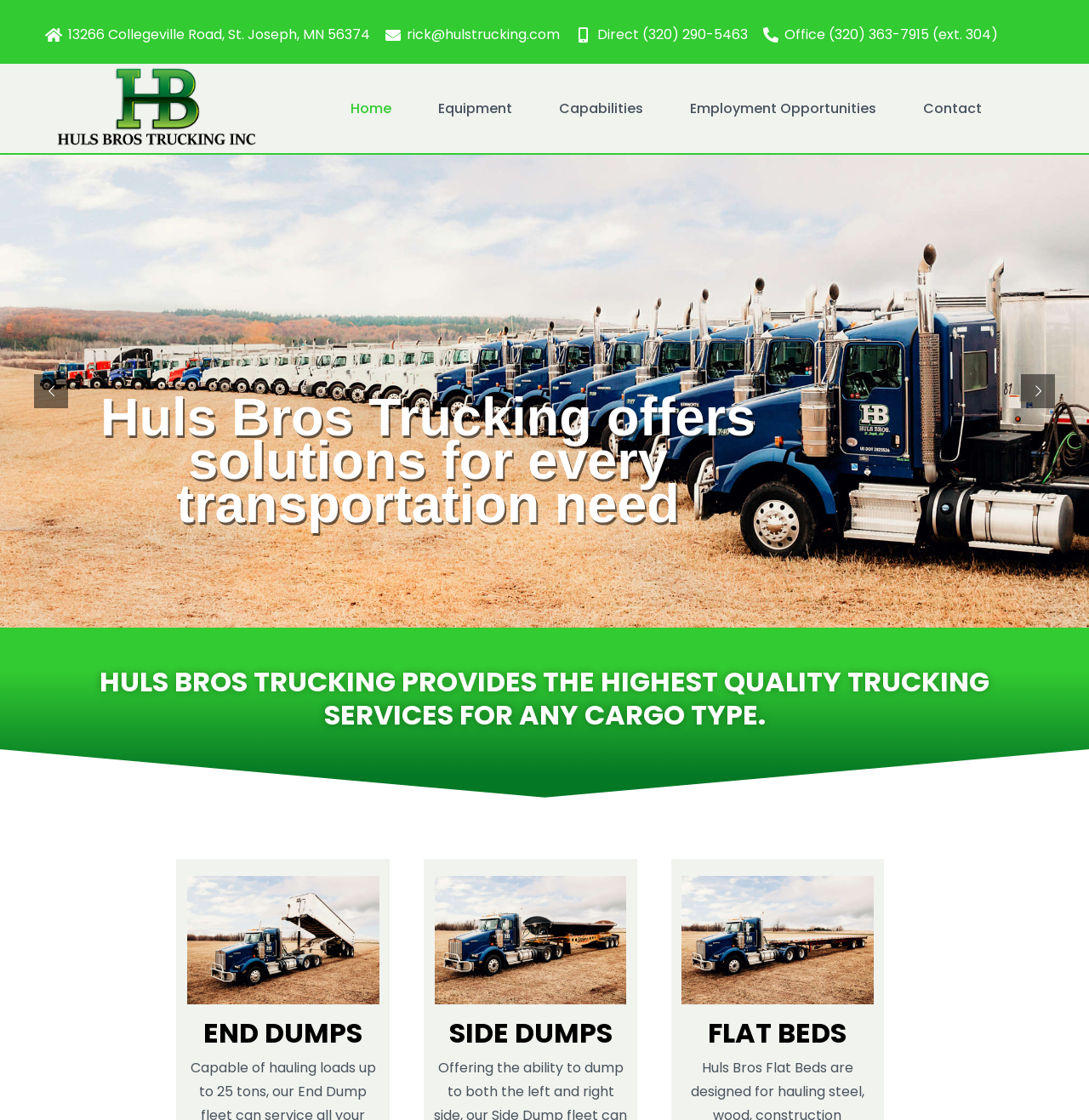Locate the coordinates of the bounding box for the clickable region that fulfills this instruction: "Search for something".

None